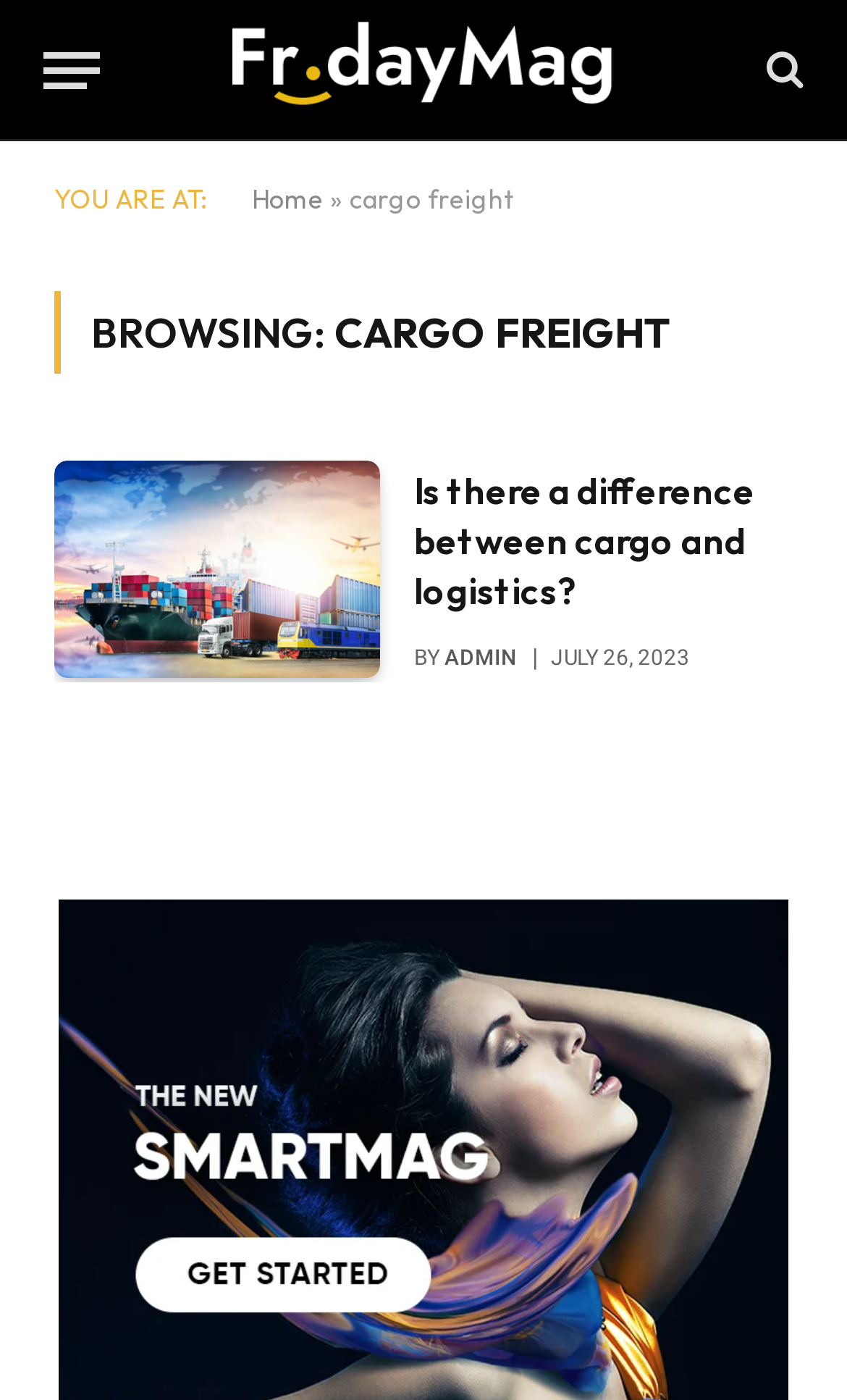When was the article published?
Answer the question with a single word or phrase, referring to the image.

JULY 26, 2023